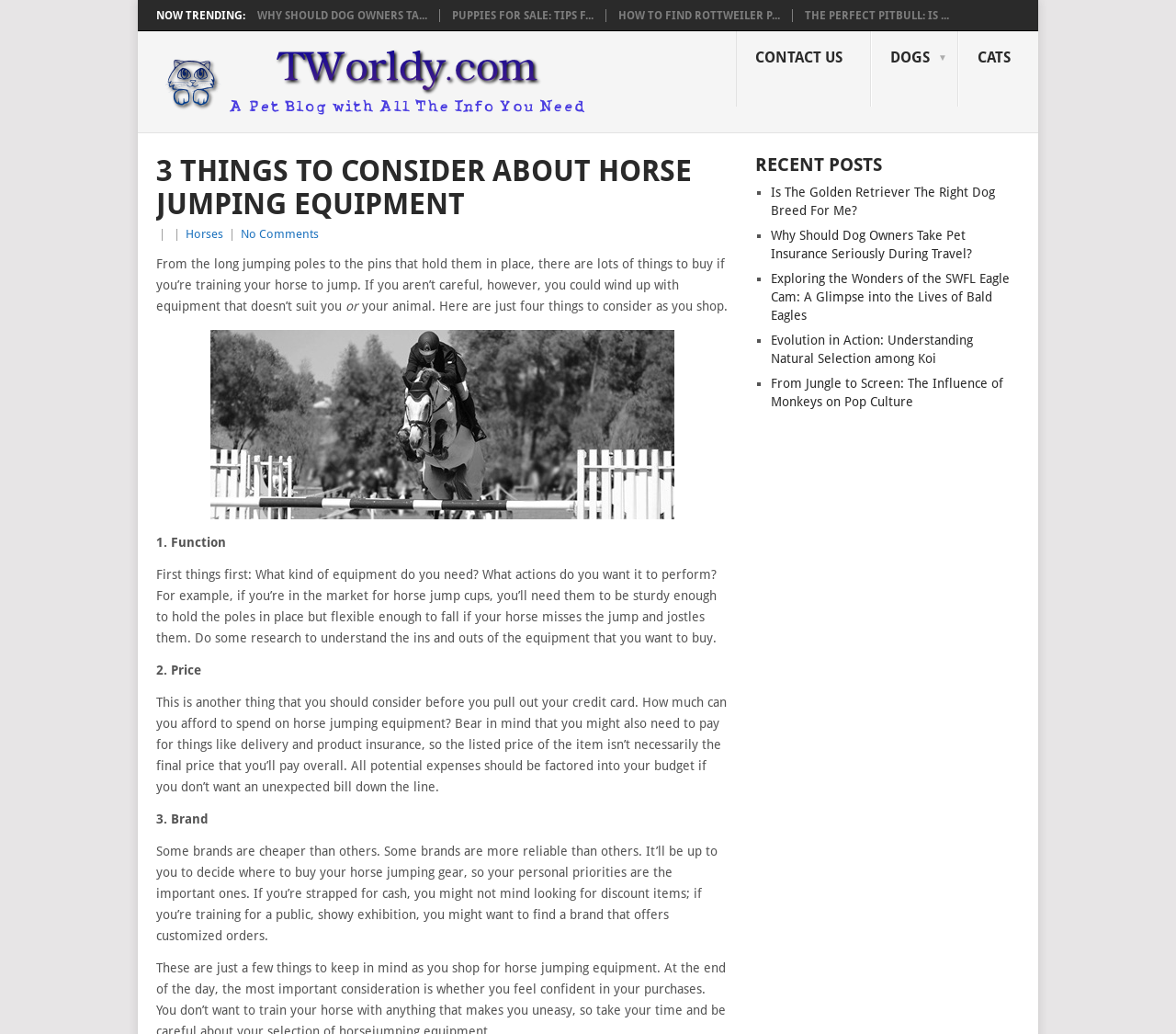Find the bounding box coordinates of the area to click in order to follow the instruction: "Explore the 'Horses' category".

[0.158, 0.219, 0.19, 0.233]